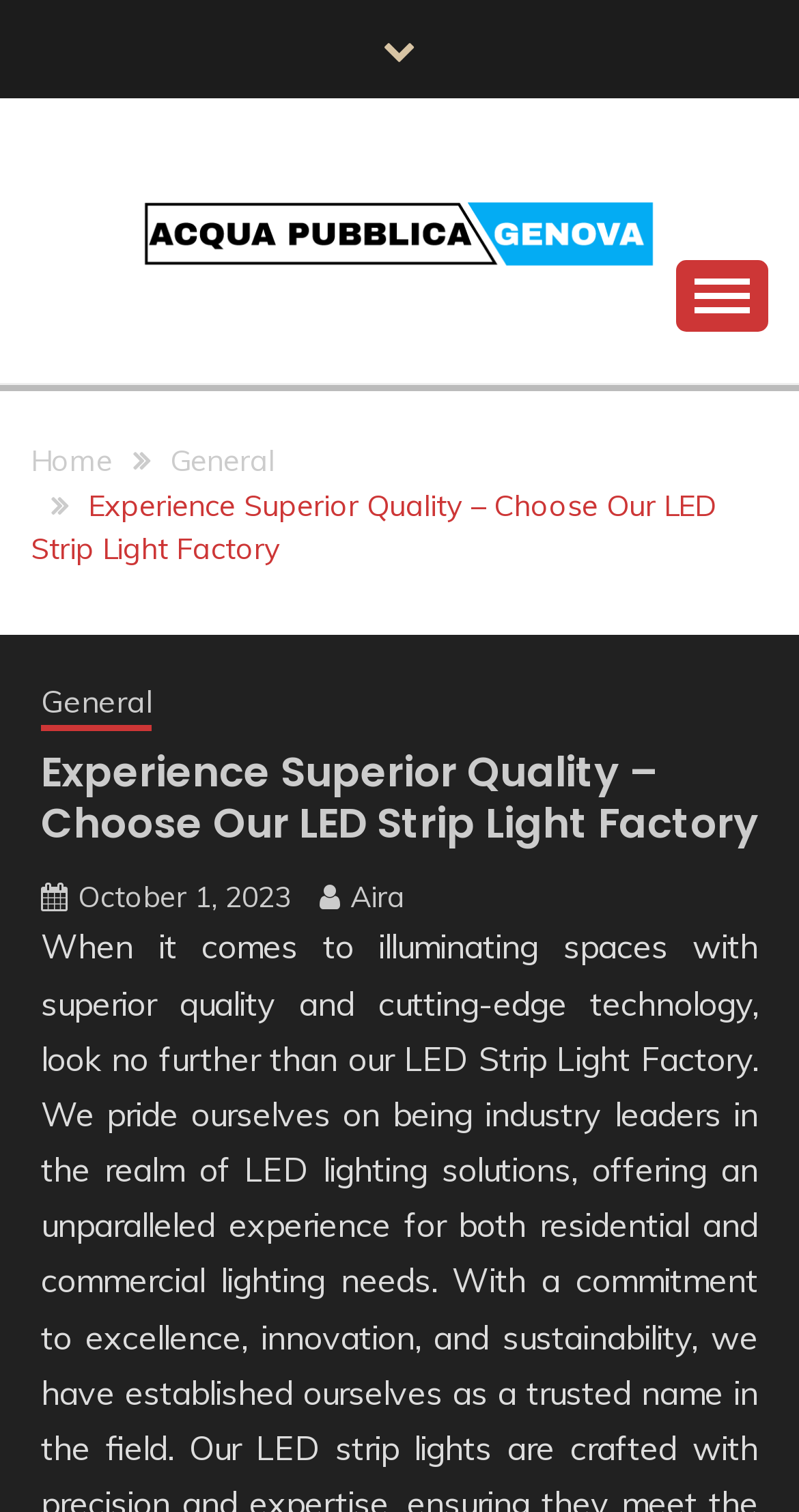Please locate the bounding box coordinates for the element that should be clicked to achieve the following instruction: "Click on the Acqua Pubblica Genova logo". Ensure the coordinates are given as four float numbers between 0 and 1, i.e., [left, top, right, bottom].

[0.162, 0.092, 0.838, 0.226]